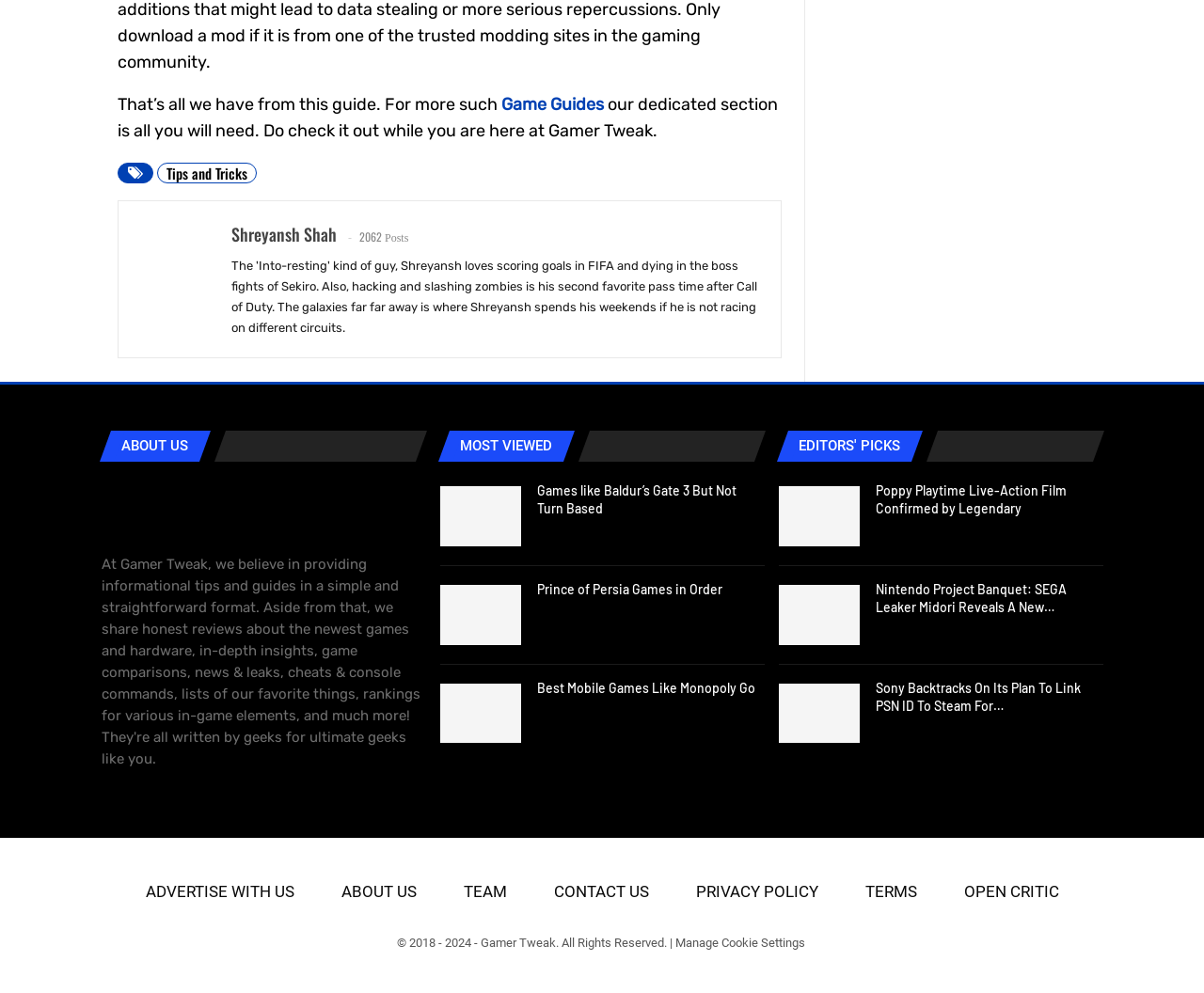What is the name of the website?
From the details in the image, answer the question comprehensively.

The name of the website can be found in the footer section, where it is written as 'Gamertweak' in a heading element.